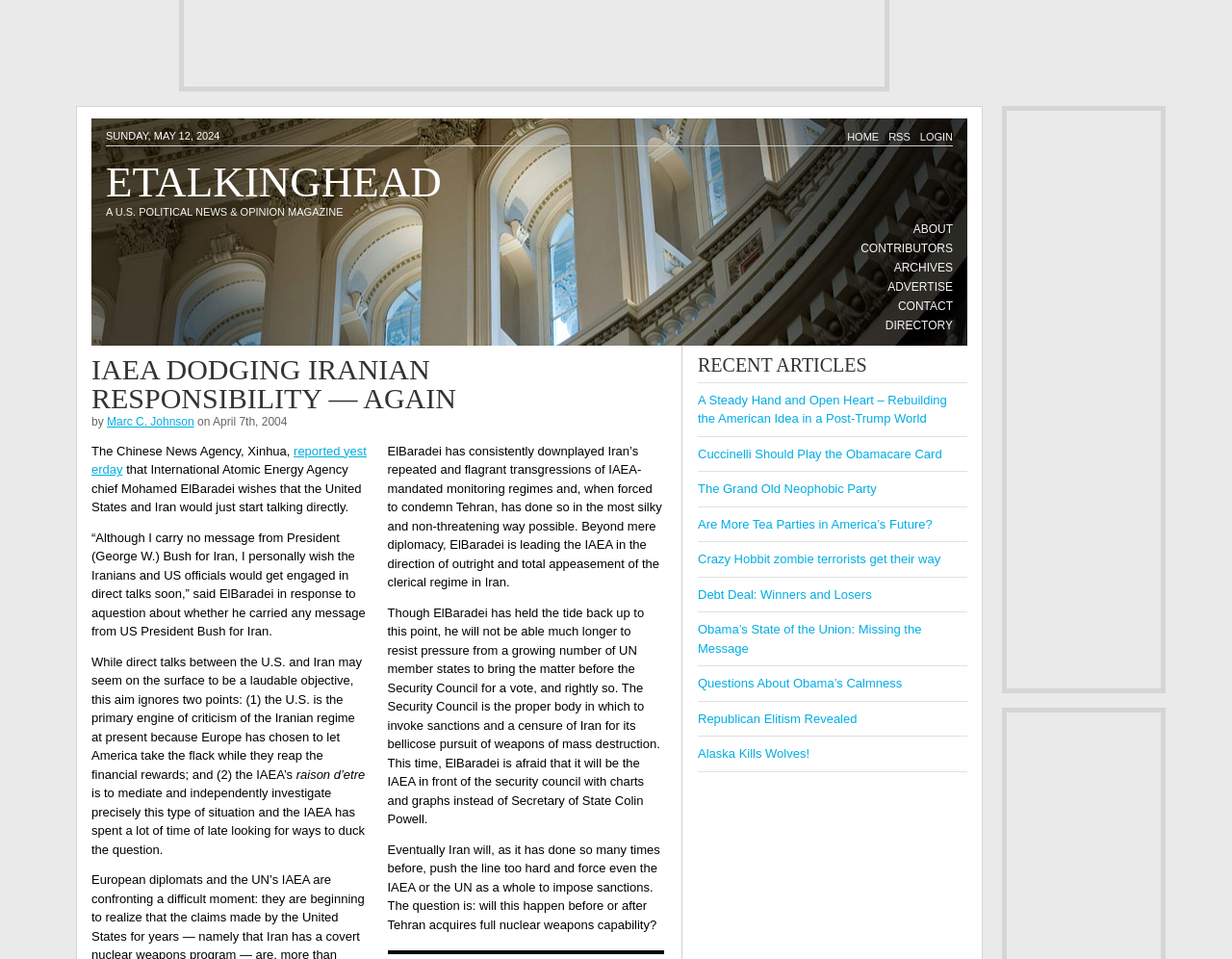Who is the author of the article?
Give a one-word or short phrase answer based on the image.

Marc C. Johnson